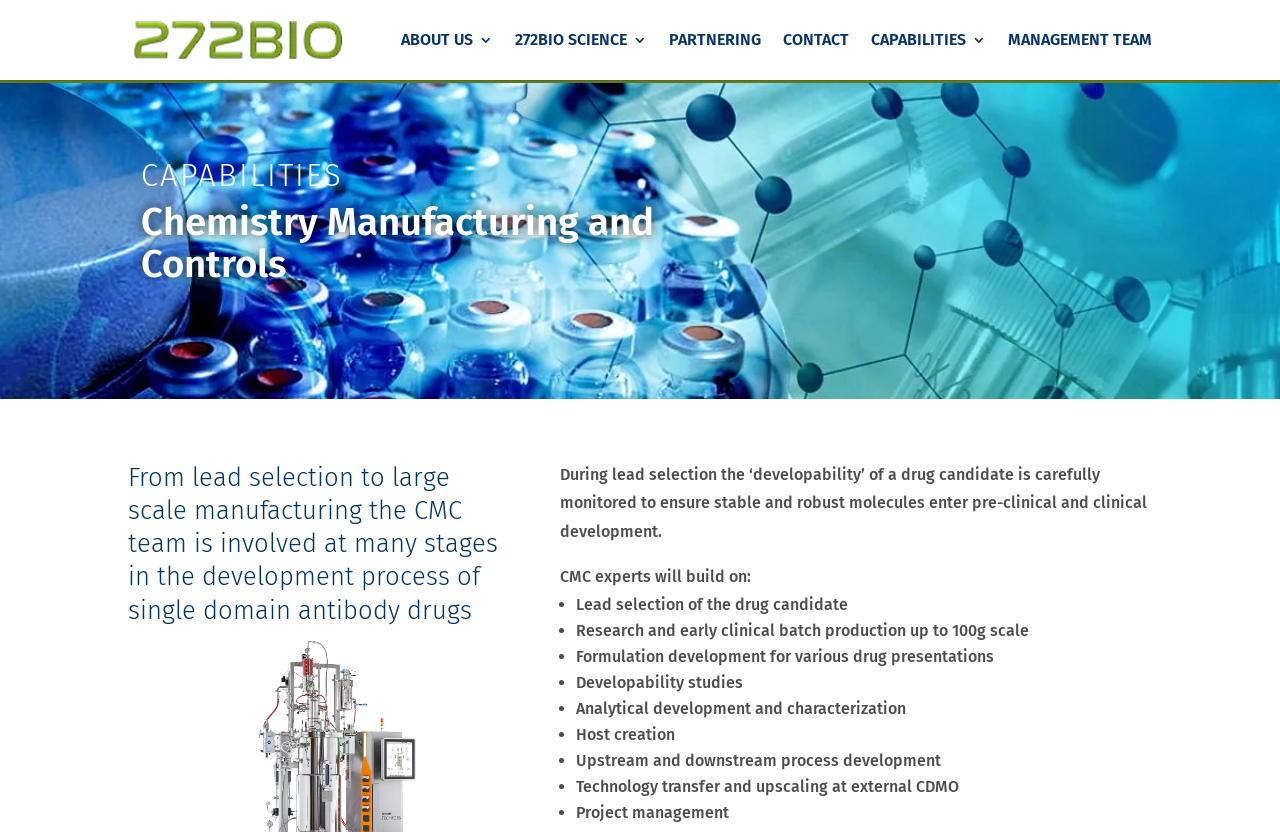Please find the top heading of the webpage and generate its text.

Chemistry Manufacturing and Controls